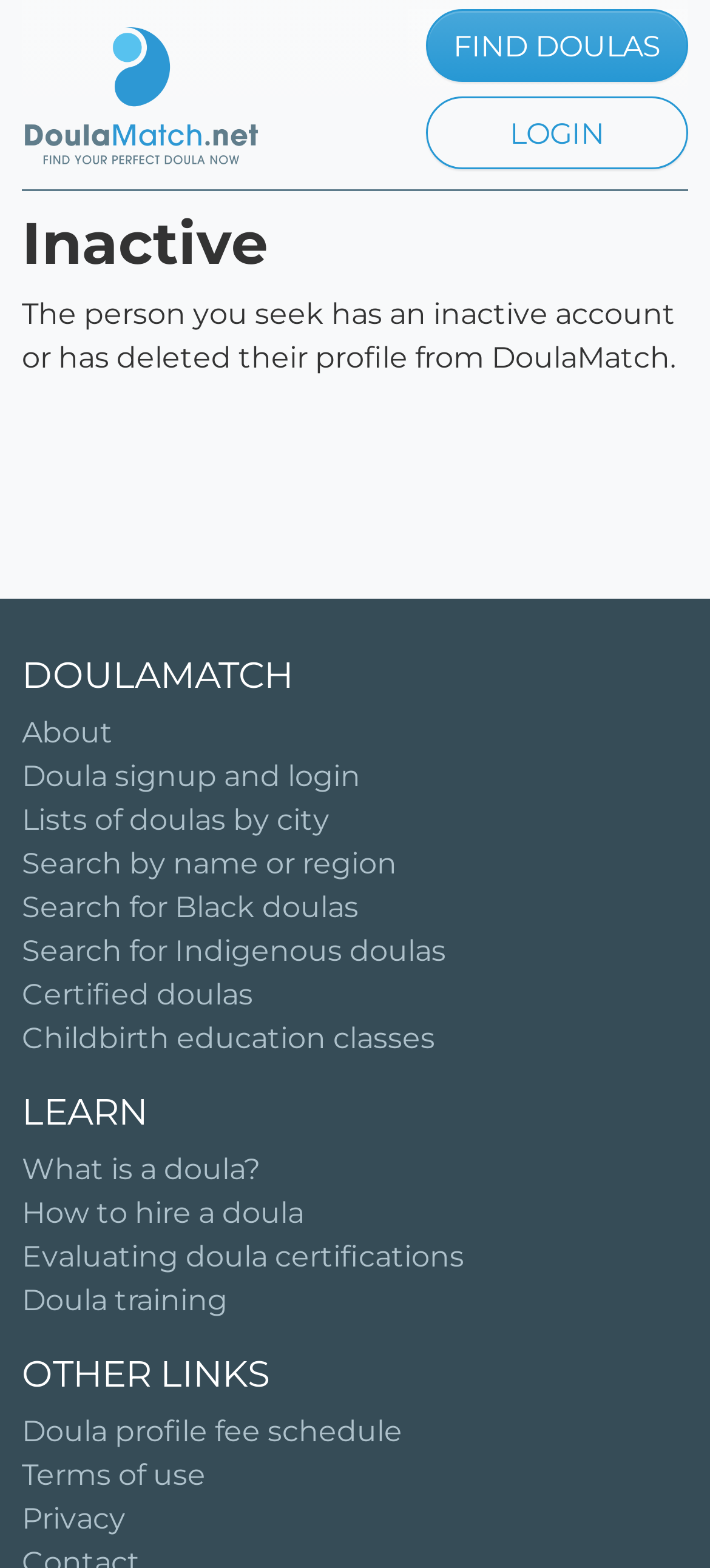Identify the coordinates of the bounding box for the element that must be clicked to accomplish the instruction: "Search for doulas by city".

[0.031, 0.512, 0.464, 0.534]